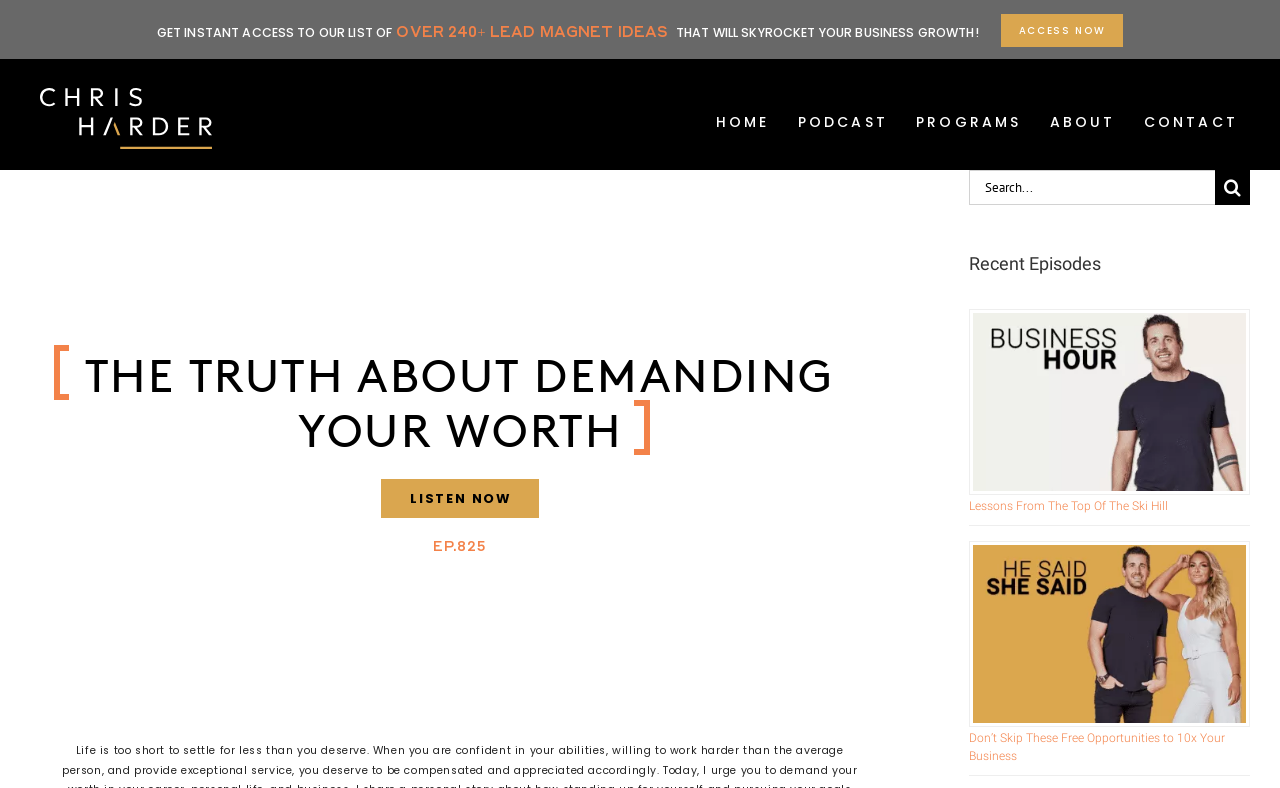Locate the bounding box coordinates of the element's region that should be clicked to carry out the following instruction: "Click on the 'Home' link". The coordinates need to be four float numbers between 0 and 1, i.e., [left, top, right, bottom].

None